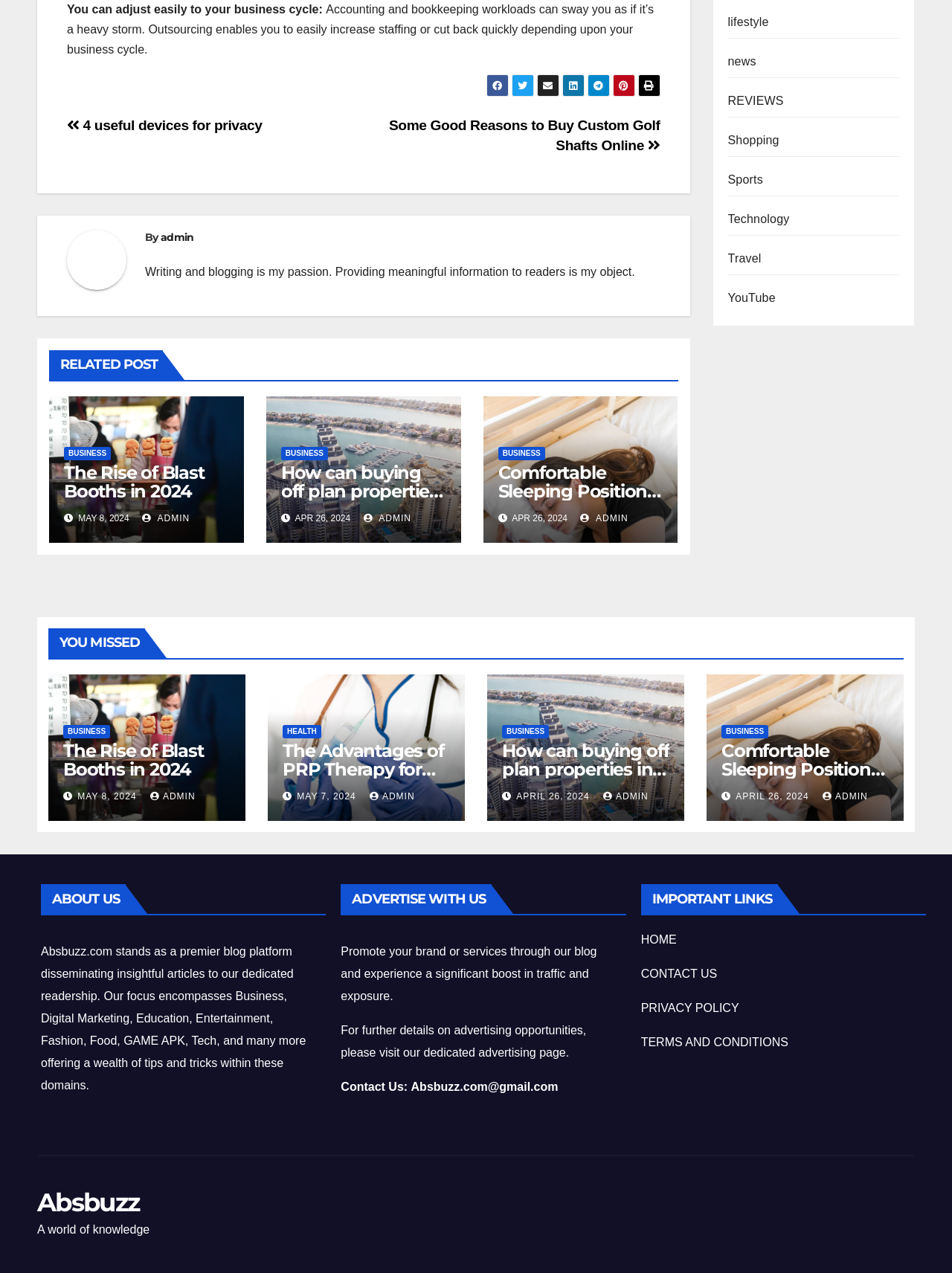What is the contact email address of Absbuzz.com?
Answer the question with a thorough and detailed explanation.

The contact email address of Absbuzz.com can be determined by looking at the link 'Absbuzz.com@gmail.com' in the 'Contact Us' section, which provides the email address for contacting the blog platform.